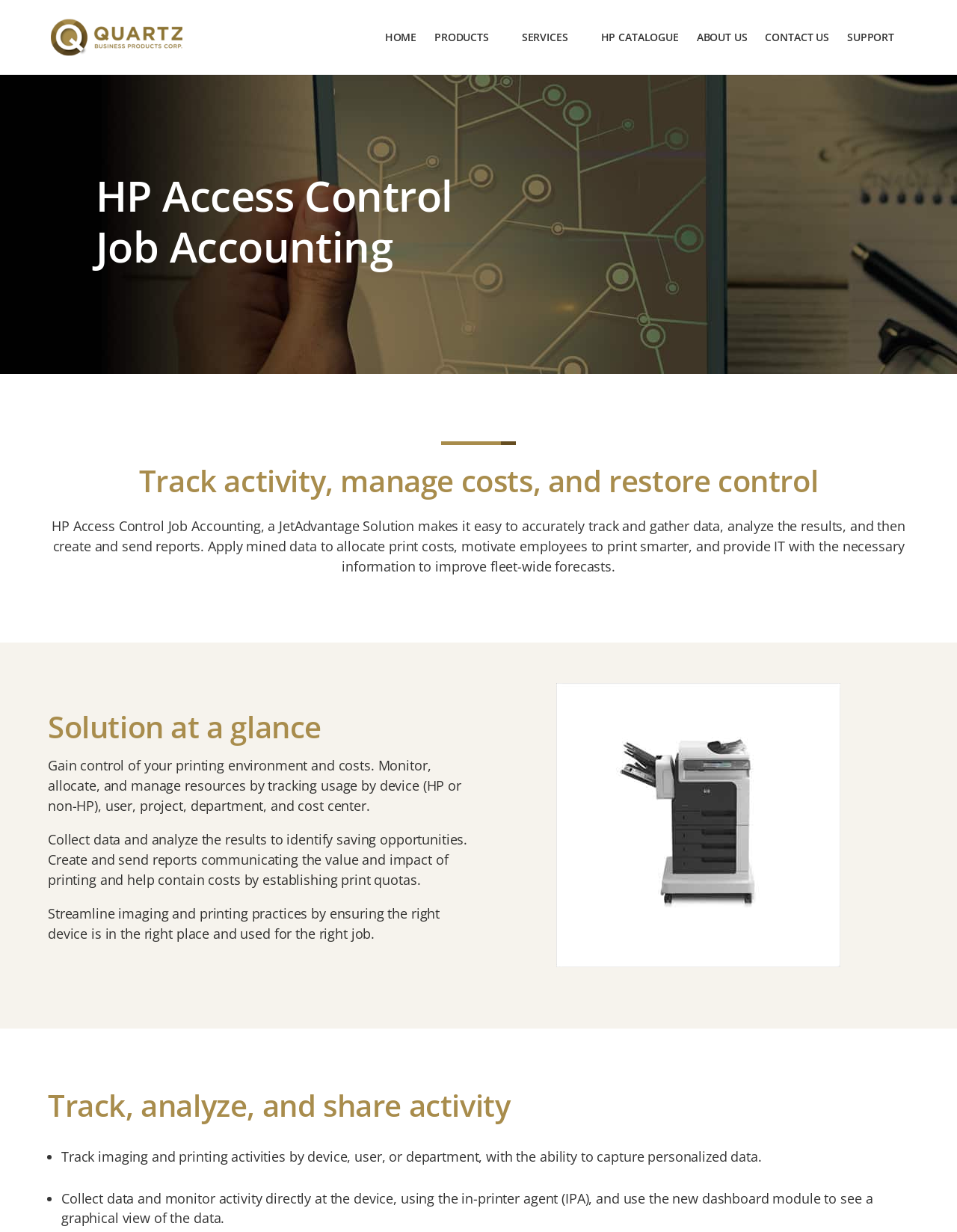Please analyze the image and give a detailed answer to the question:
What can be tracked with the solution?

I found the answer by reading the text 'Track imaging and printing activities by device, user, or department, with the ability to capture personalized data.' which describes the capabilities of the solution.